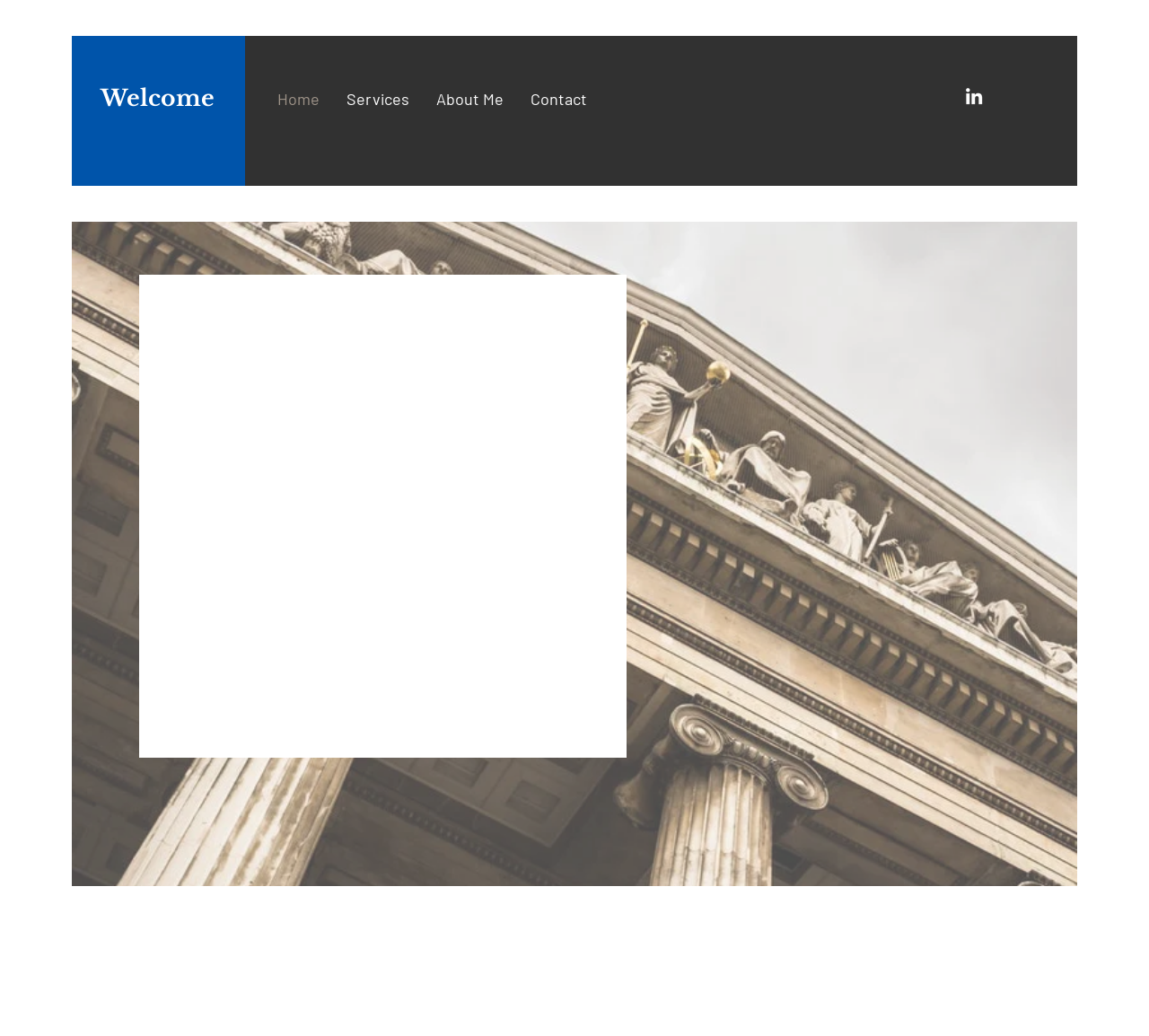For the given element description Contact, determine the bounding box coordinates of the UI element. The coordinates should follow the format (top-left x, top-left y, bottom-right x, bottom-right y) and be within the range of 0 to 1.

[0.45, 0.074, 0.523, 0.117]